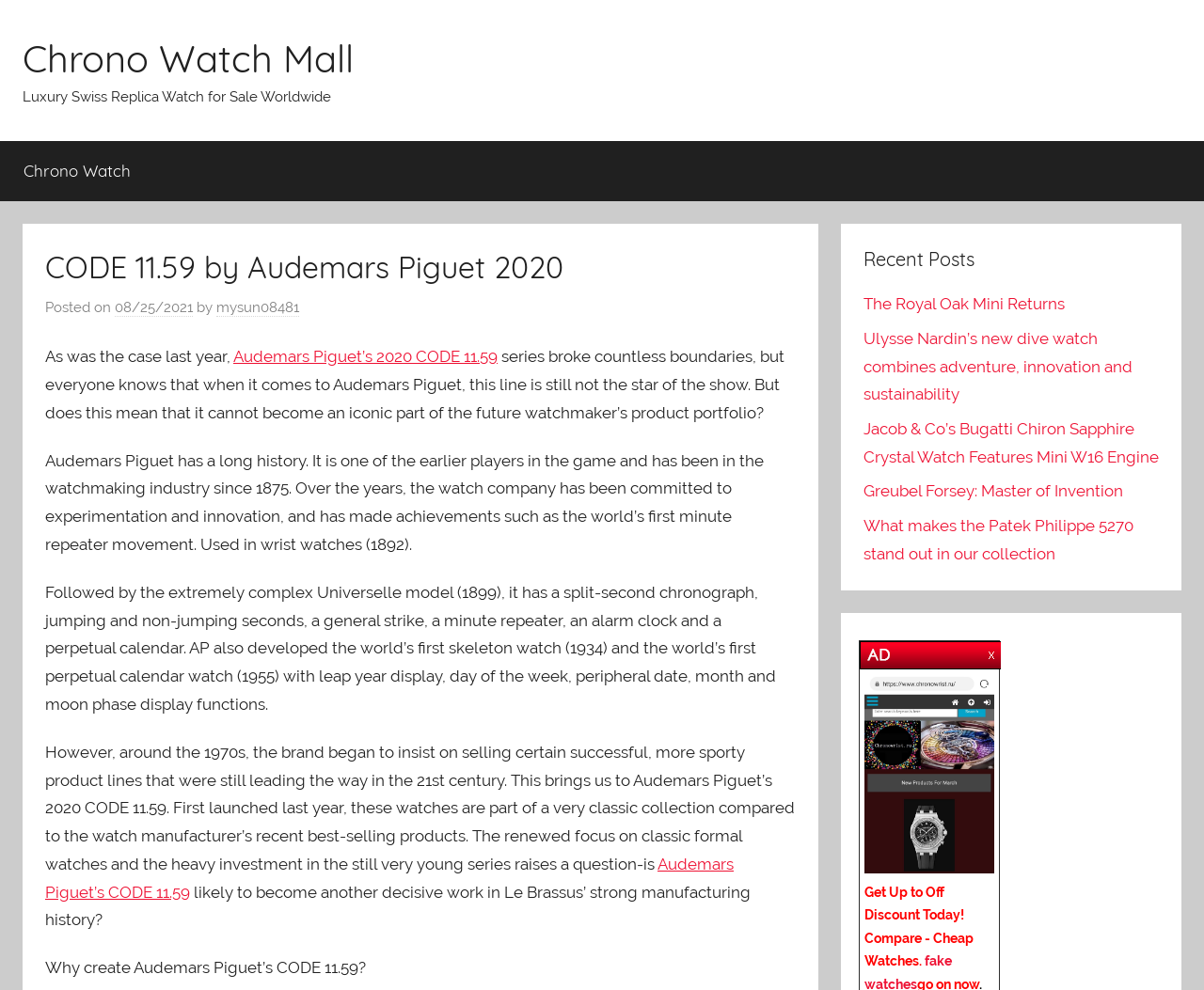Observe the image and answer the following question in detail: What is the date of the post about Audemars Piguet's CODE 11.59?

The webpage contains a post about Audemars Piguet's CODE 11.59 series, and the date of the post is mentioned as 08/25/2021, which can be found in the heading section of the webpage.